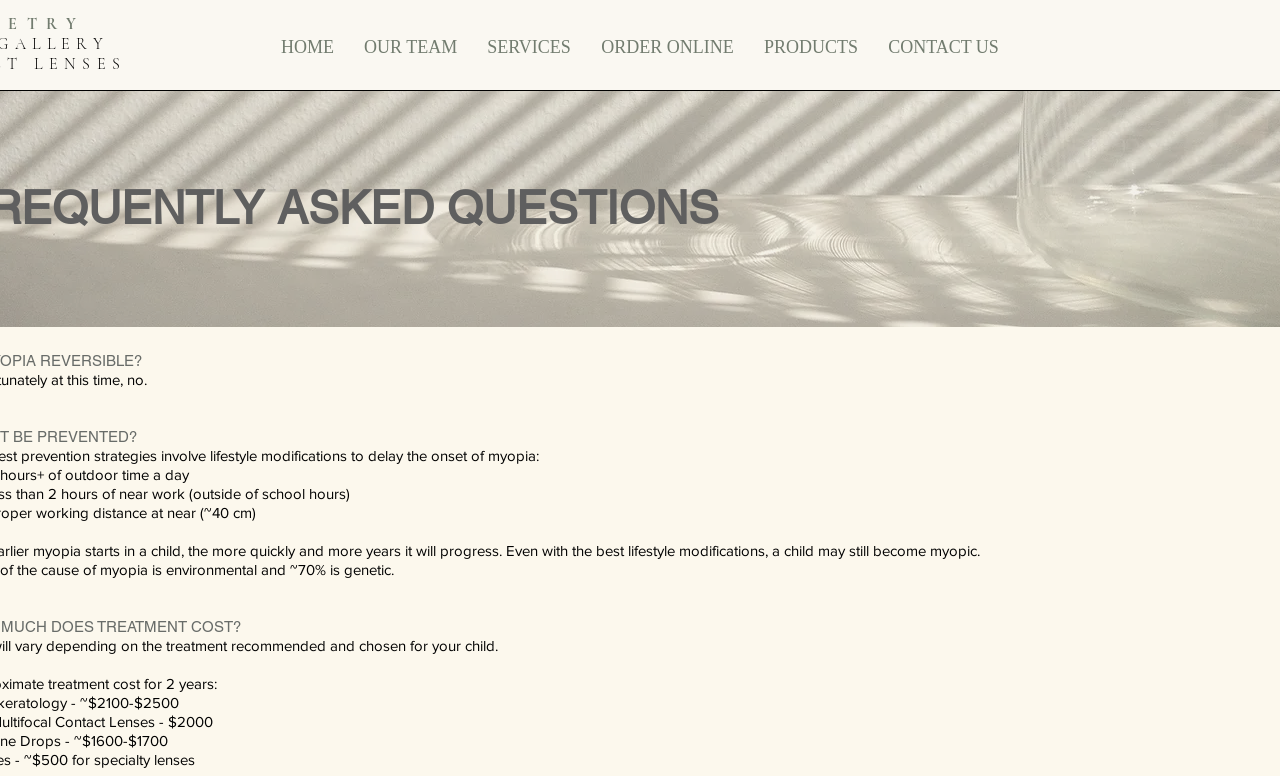What is the topic of the text on the webpage?
Please provide a single word or phrase as the answer based on the screenshot.

Myopia in children